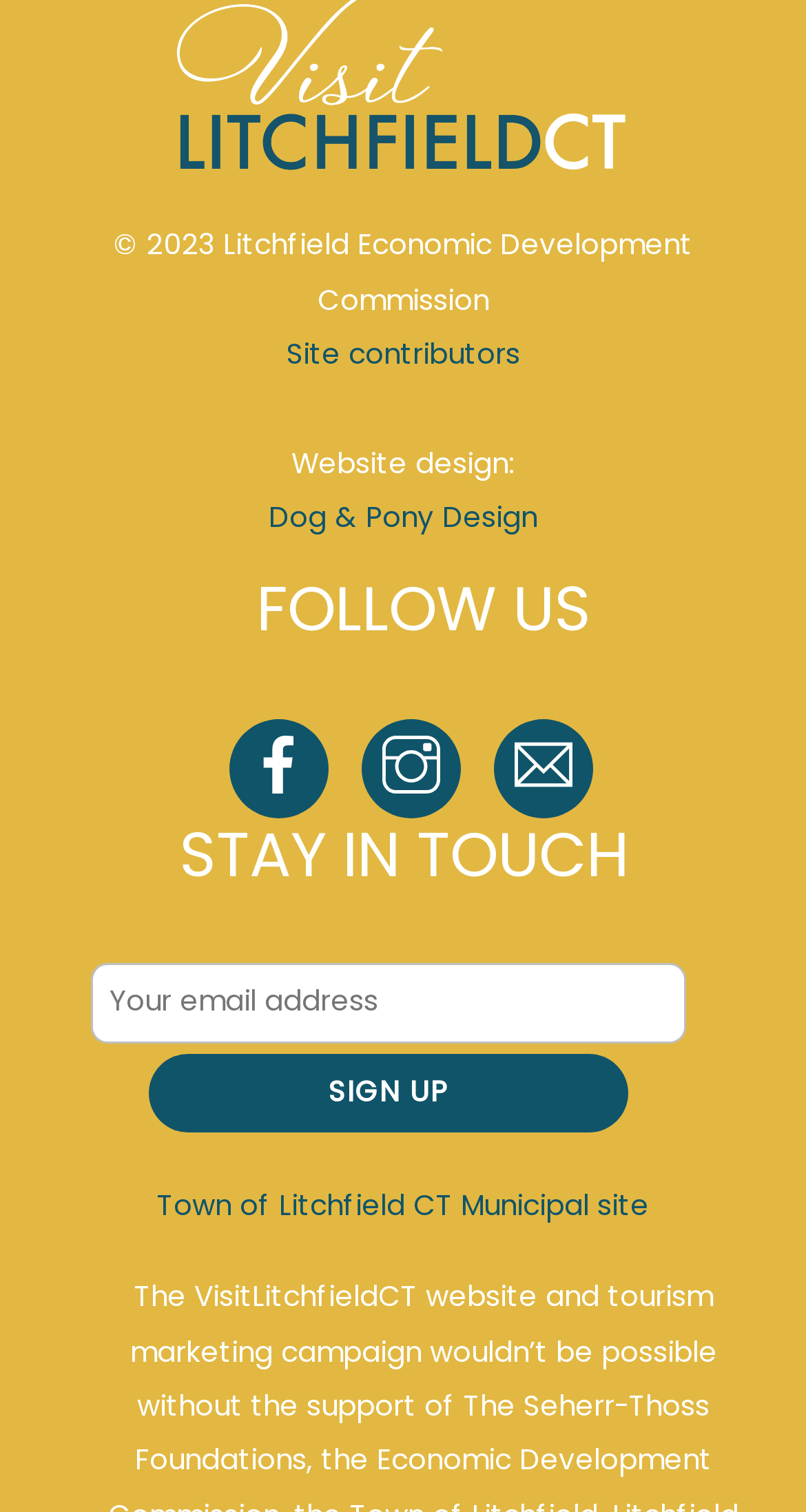Bounding box coordinates are specified in the format (top-left x, top-left y, bottom-right x, bottom-right y). All values are floating point numbers bounded between 0 and 1. Please provide the bounding box coordinate of the region this sentence describes: ST DAVIDS HOLIDAY COTTAGES, PEMBROKESHIRE

None